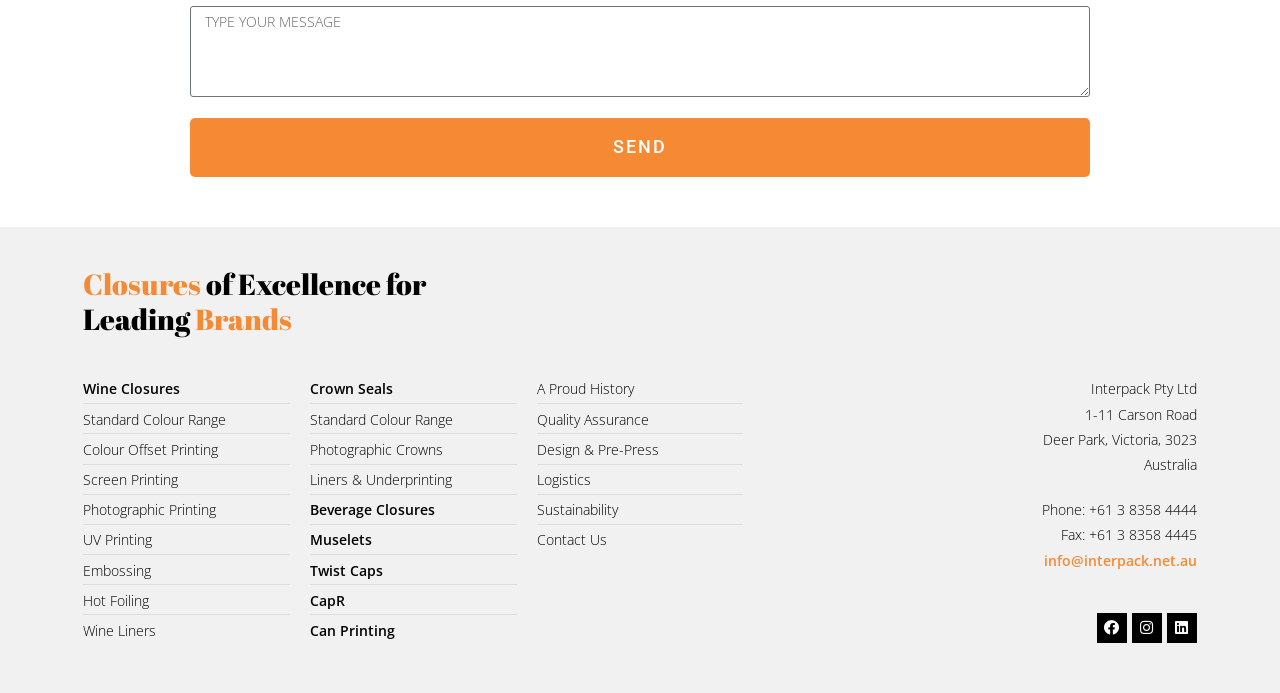Find and indicate the bounding box coordinates of the region you should select to follow the given instruction: "click the send button".

[0.148, 0.17, 0.855, 0.255]